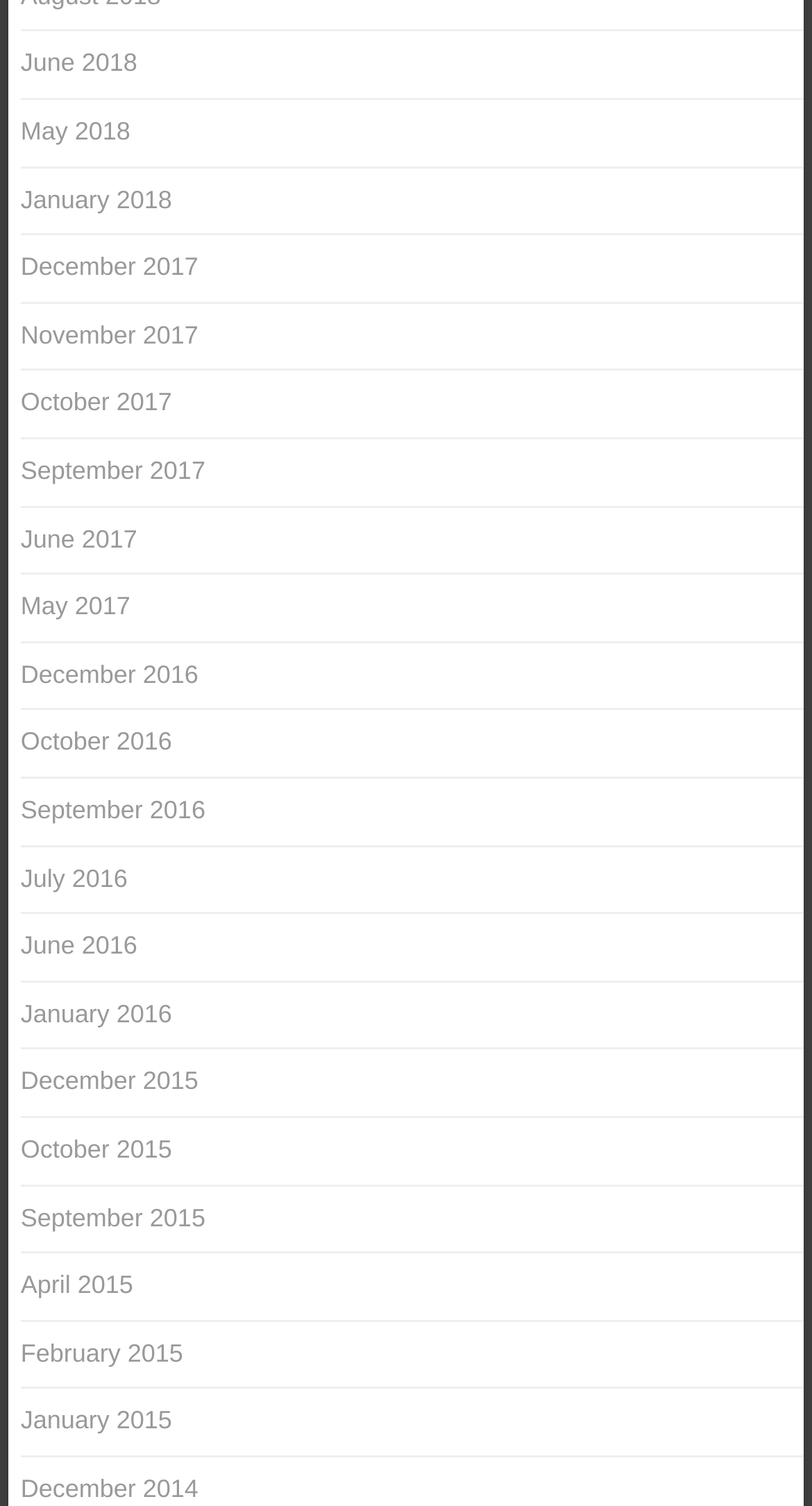Determine the bounding box coordinates of the element that should be clicked to execute the following command: "click on decorative link".

None